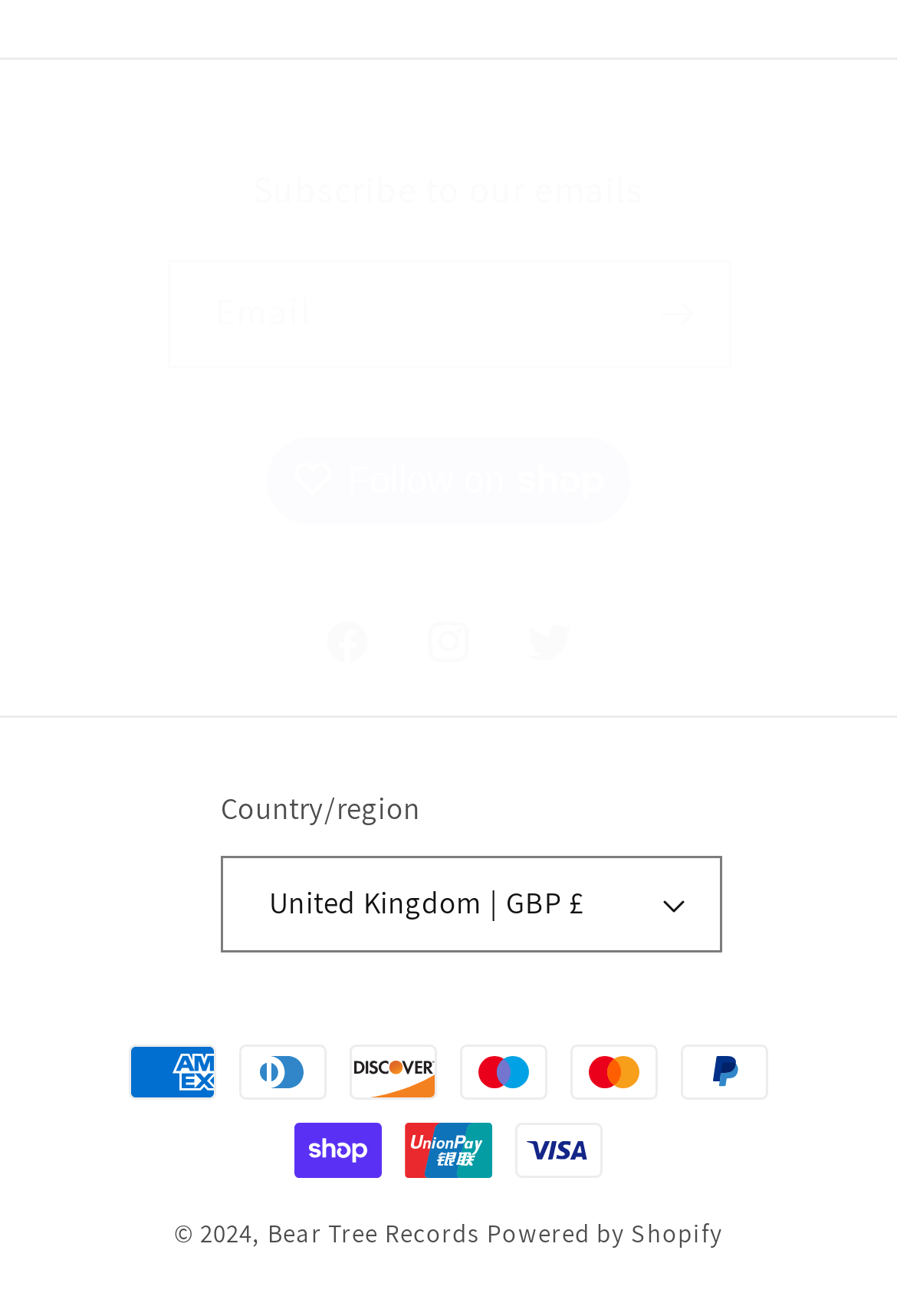Locate the bounding box coordinates of the area where you should click to accomplish the instruction: "visit Church".

None